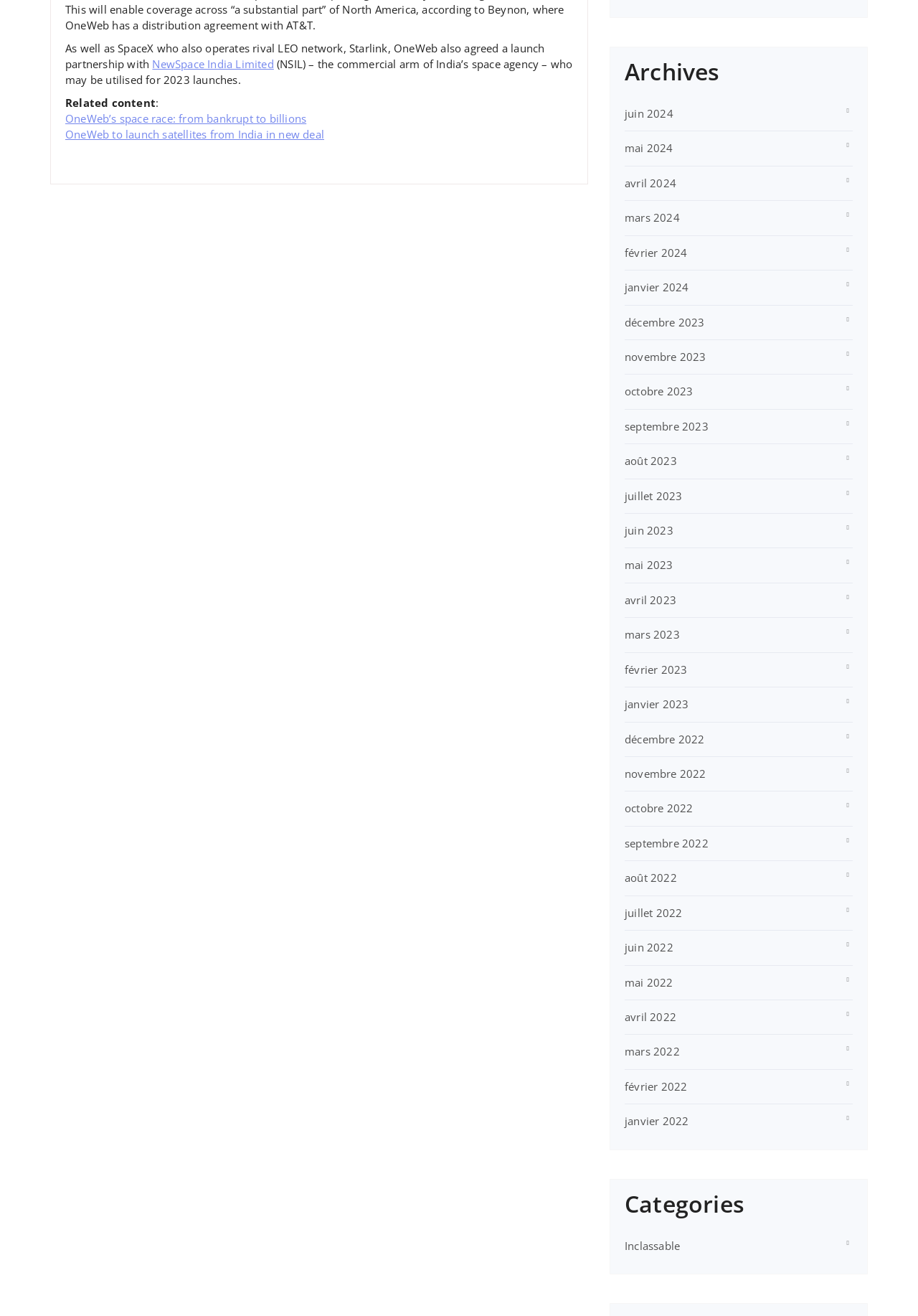Please find and report the bounding box coordinates of the element to click in order to perform the following action: "Read about OneWeb’s space race". The coordinates should be expressed as four float numbers between 0 and 1, in the format [left, top, right, bottom].

[0.071, 0.085, 0.334, 0.096]